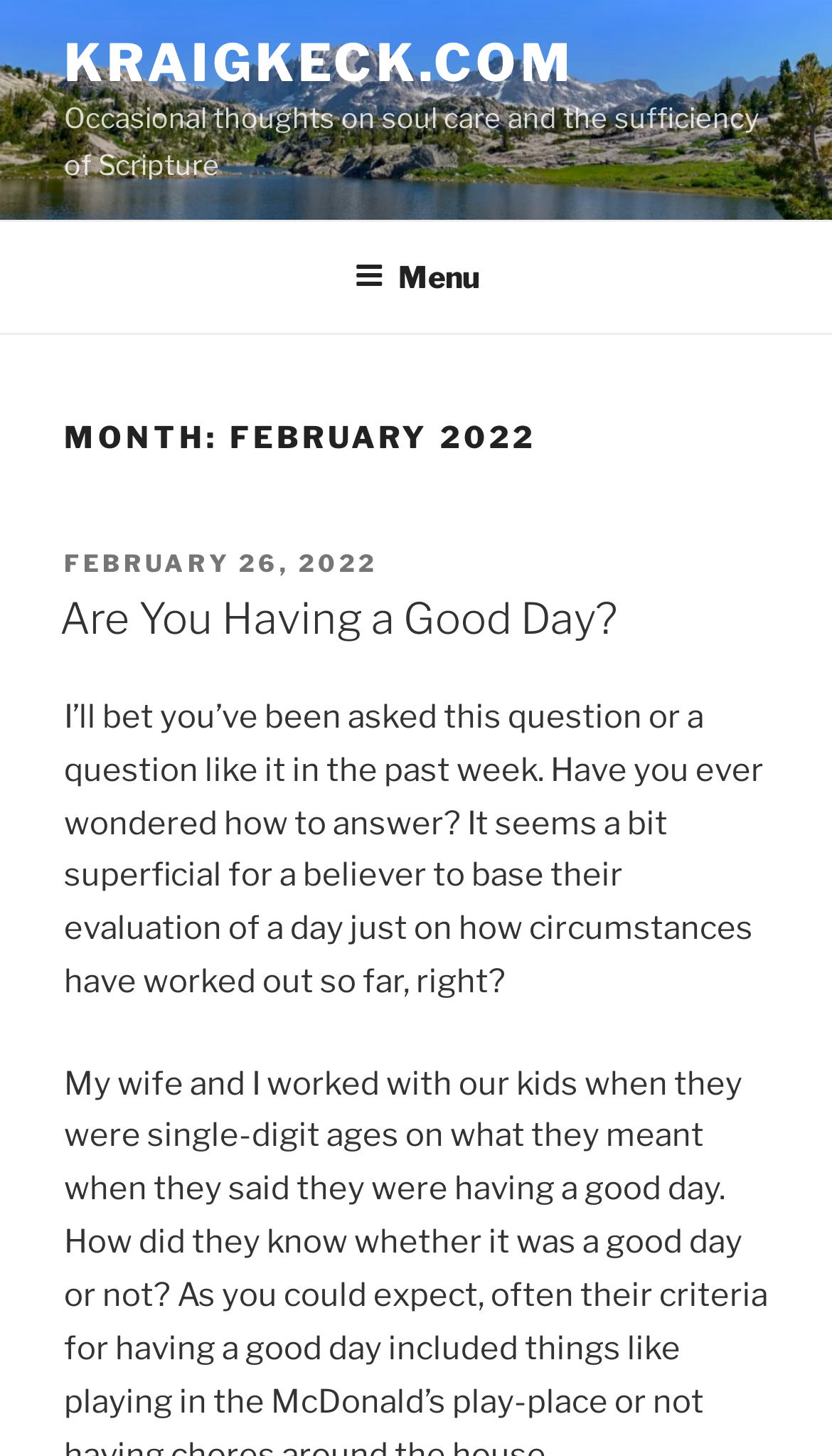Based on the description "kraigkeck.com", find the bounding box of the specified UI element.

[0.077, 0.022, 0.69, 0.064]